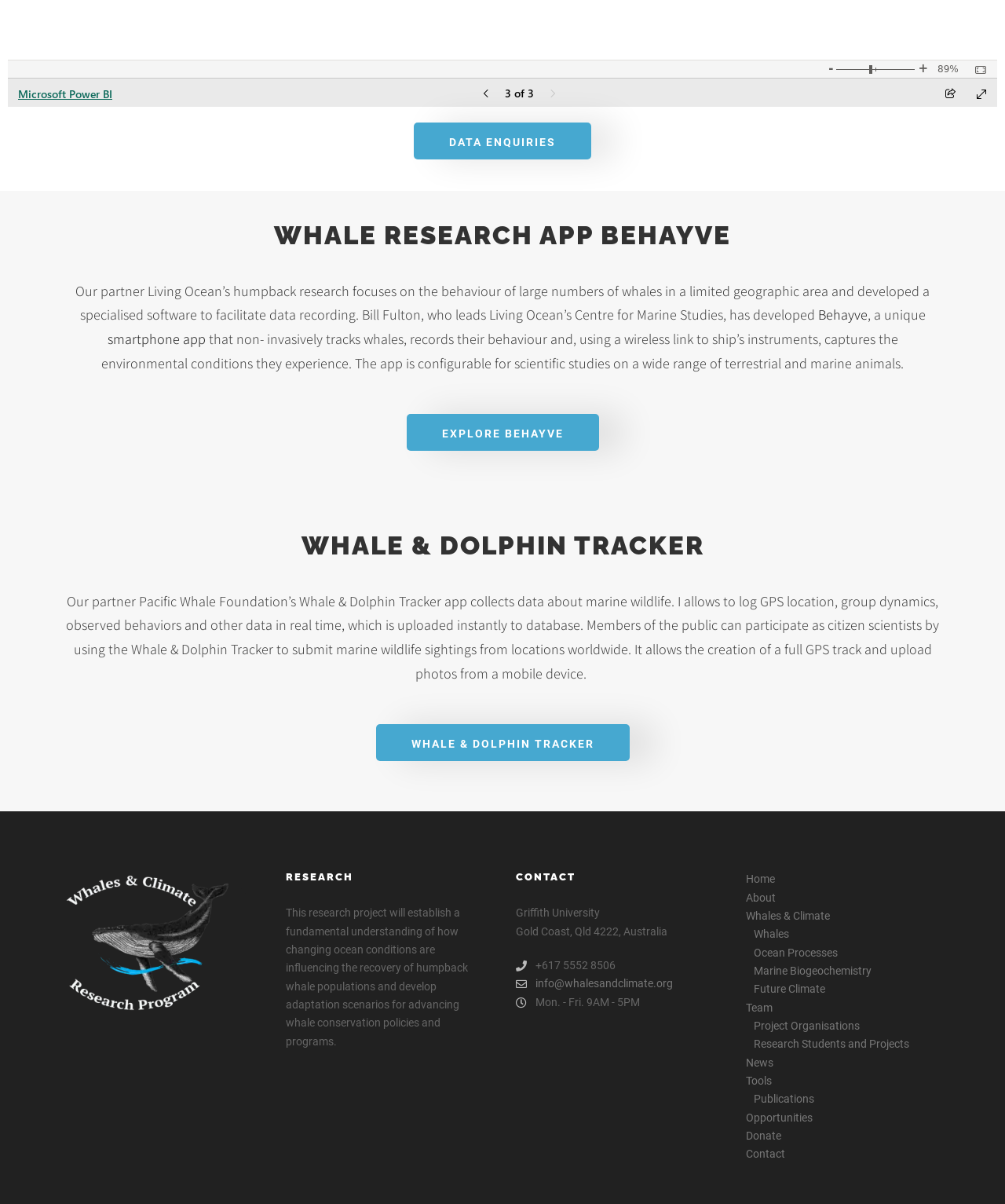What is the purpose of the Whale & Dolphin Tracker app?
Look at the image and answer the question using a single word or phrase.

To collect data about marine wildlife